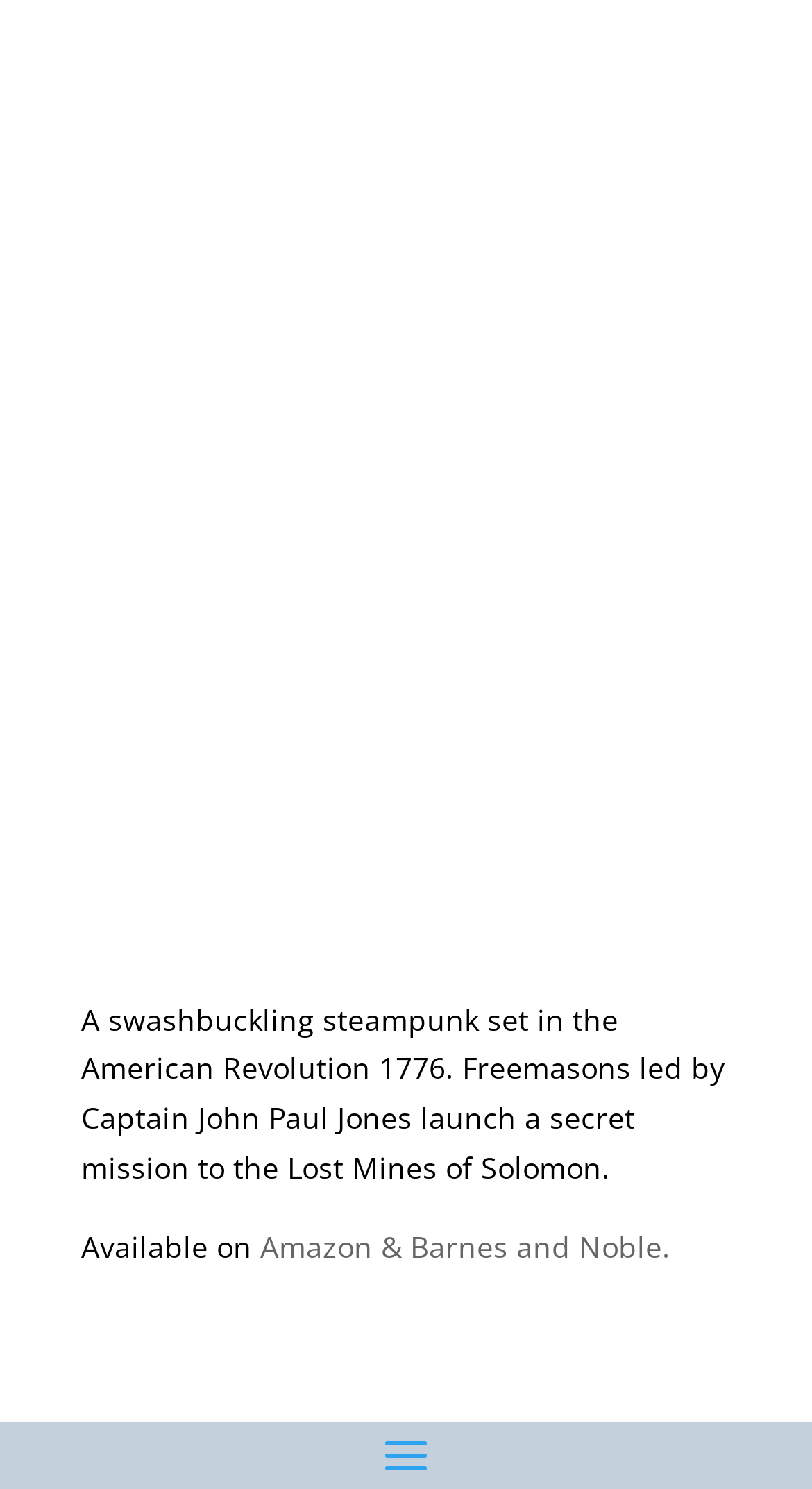Respond to the question below with a concise word or phrase:
What genre is the book?

Steampunk